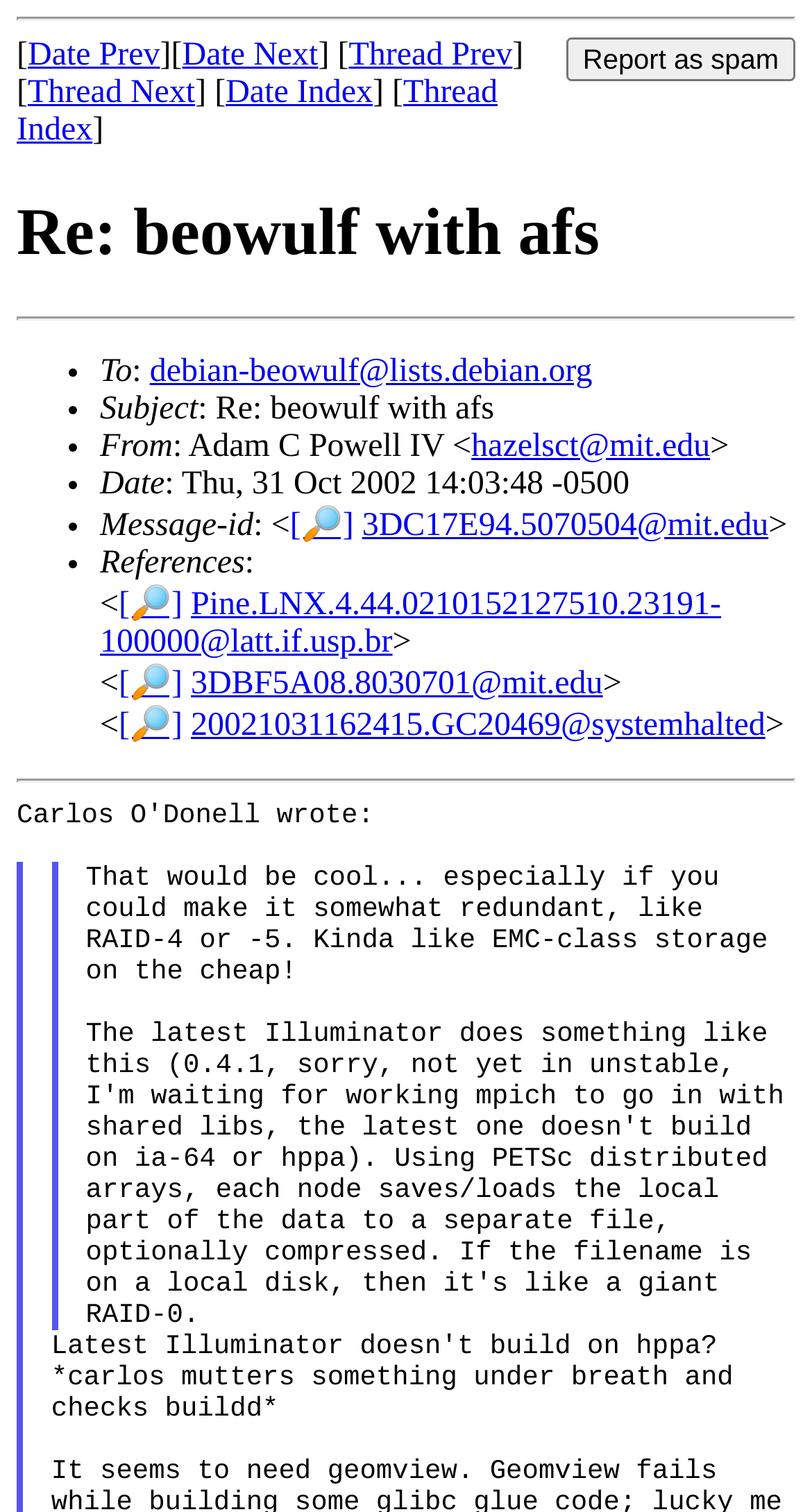Can you provide the bounding box coordinates for the element that should be clicked to implement the instruction: "visit 1Of1CardsForSale.com"?

None